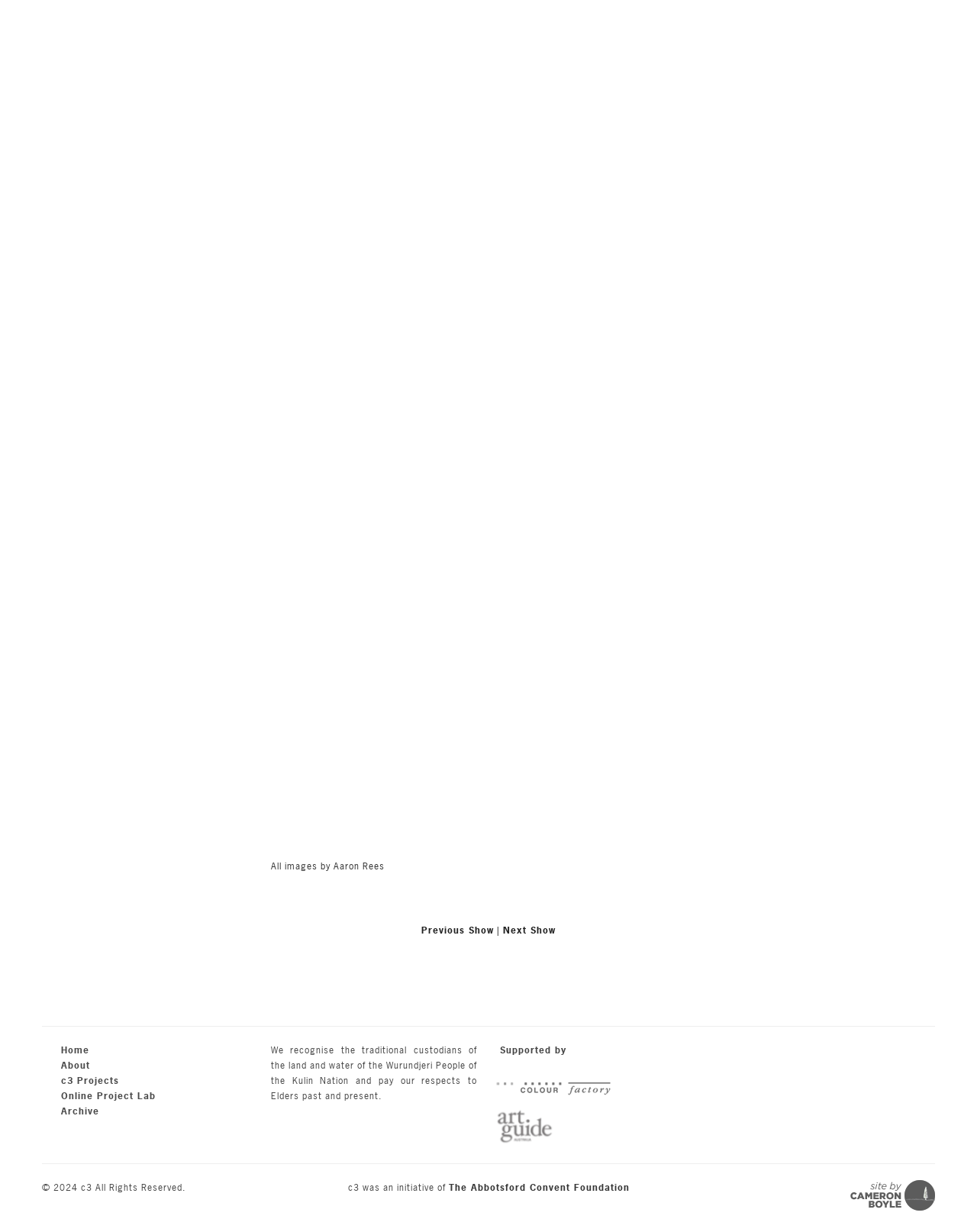Kindly determine the bounding box coordinates of the area that needs to be clicked to fulfill this instruction: "Go to Home".

[0.062, 0.847, 0.091, 0.857]